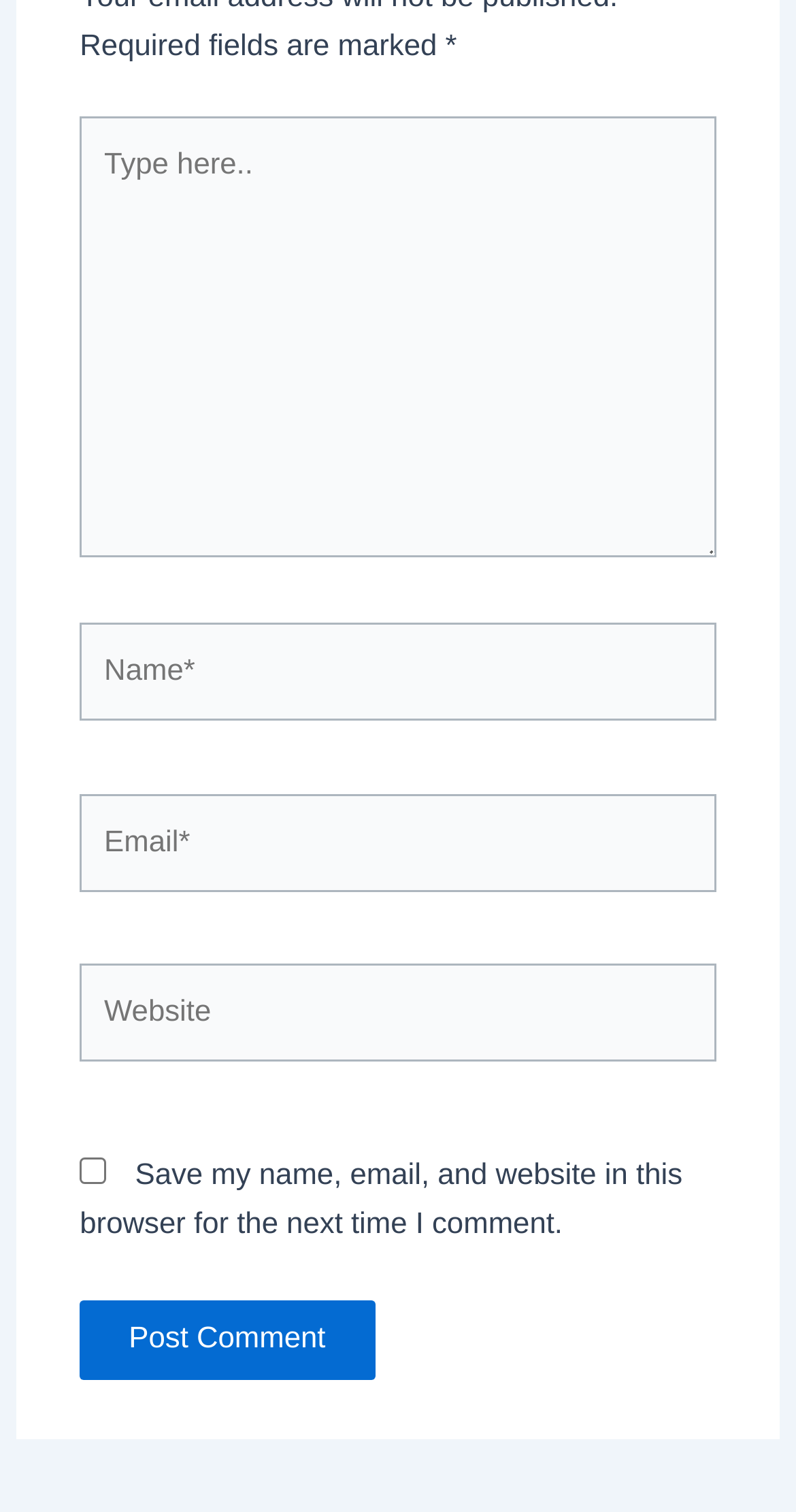Using the provided element description, identify the bounding box coordinates as (top-left x, top-left y, bottom-right x, bottom-right y). Ensure all values are between 0 and 1. Description: parent_node: Website name="url" placeholder="Website"

[0.1, 0.637, 0.9, 0.702]